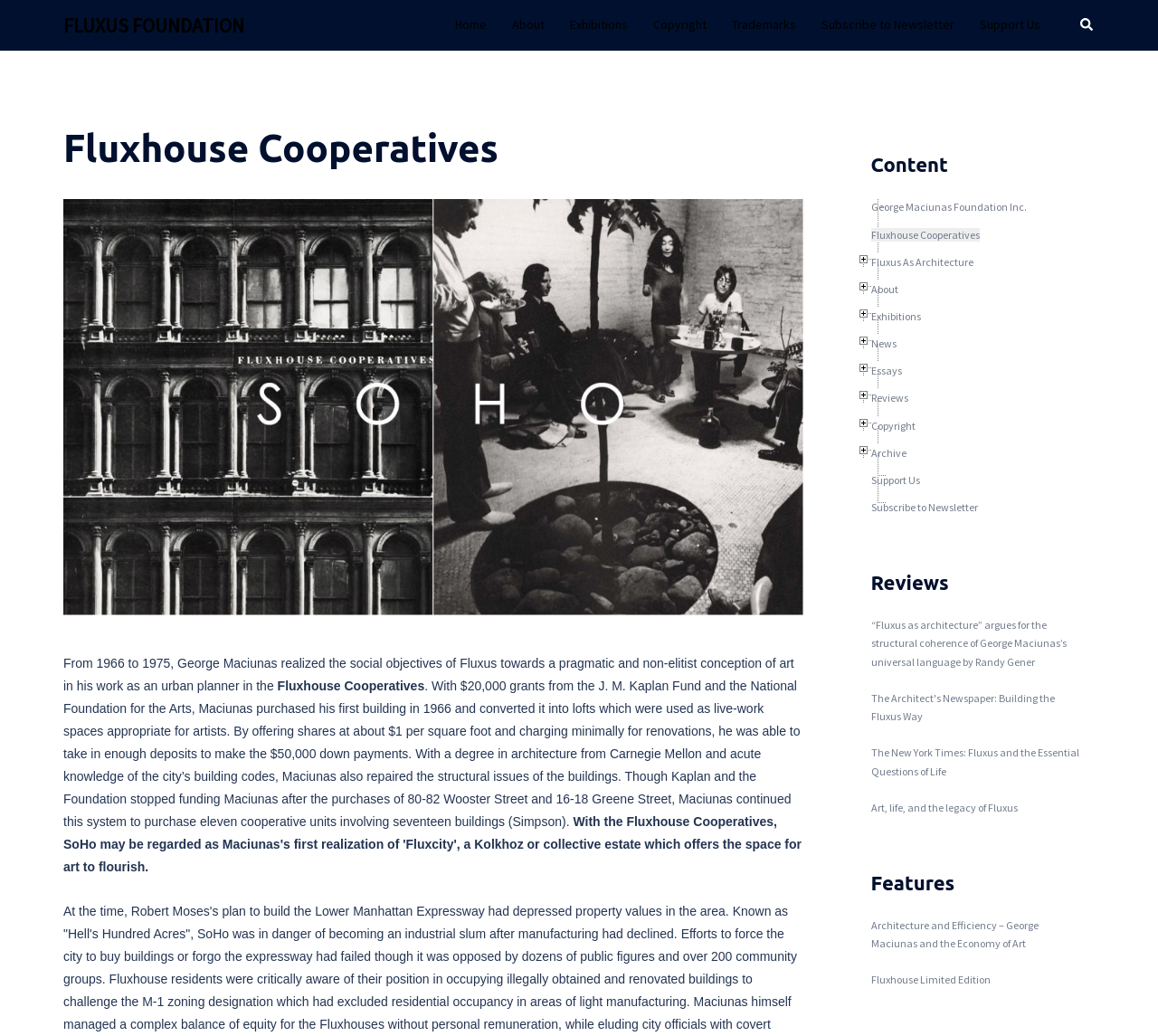Identify the bounding box for the UI element specified in this description: "Fluxus As Architecture". The coordinates must be four float numbers between 0 and 1, formatted as [left, top, right, bottom].

[0.752, 0.246, 0.84, 0.259]